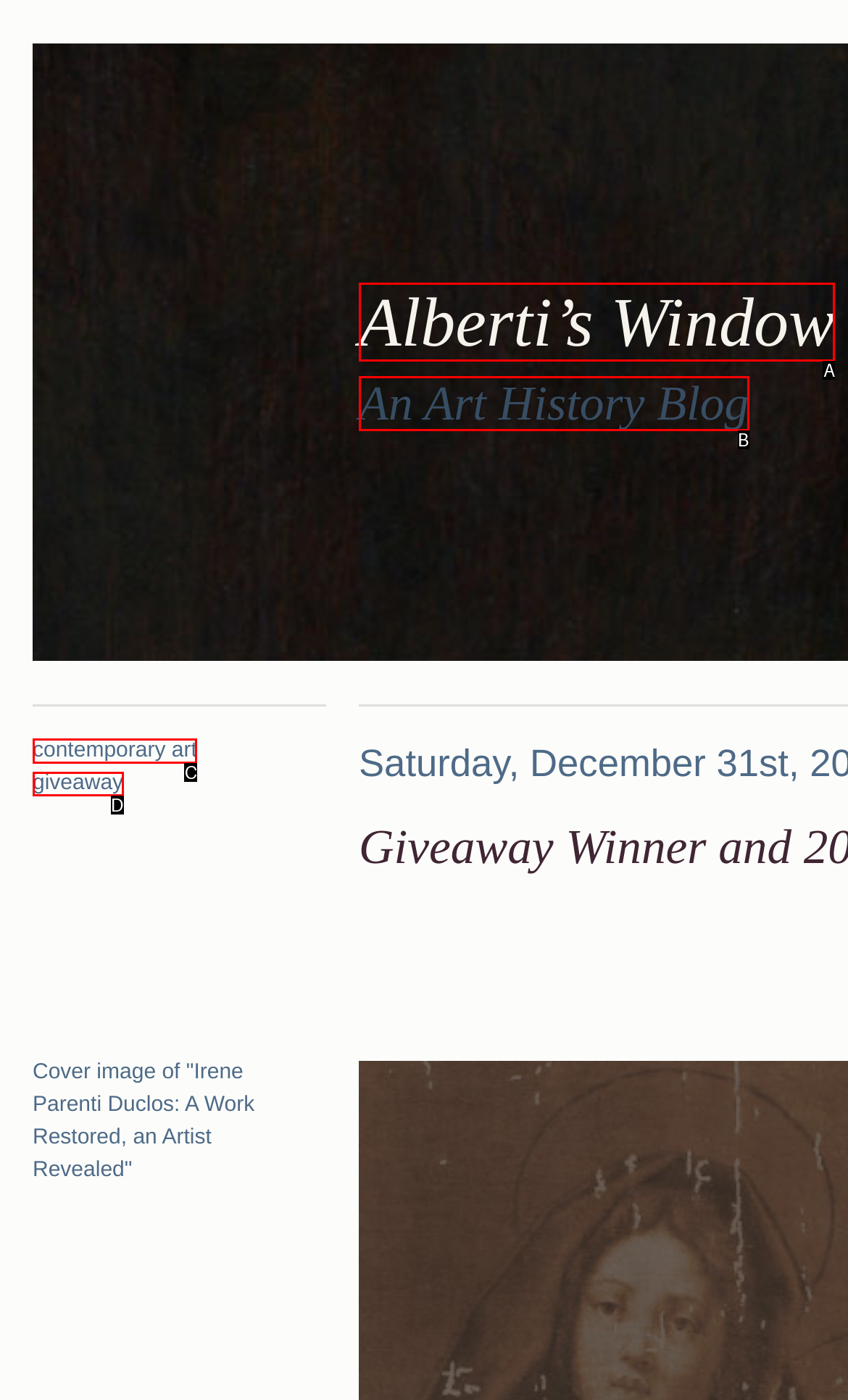Choose the option that best matches the description: Alberti’s Window
Indicate the letter of the matching option directly.

A